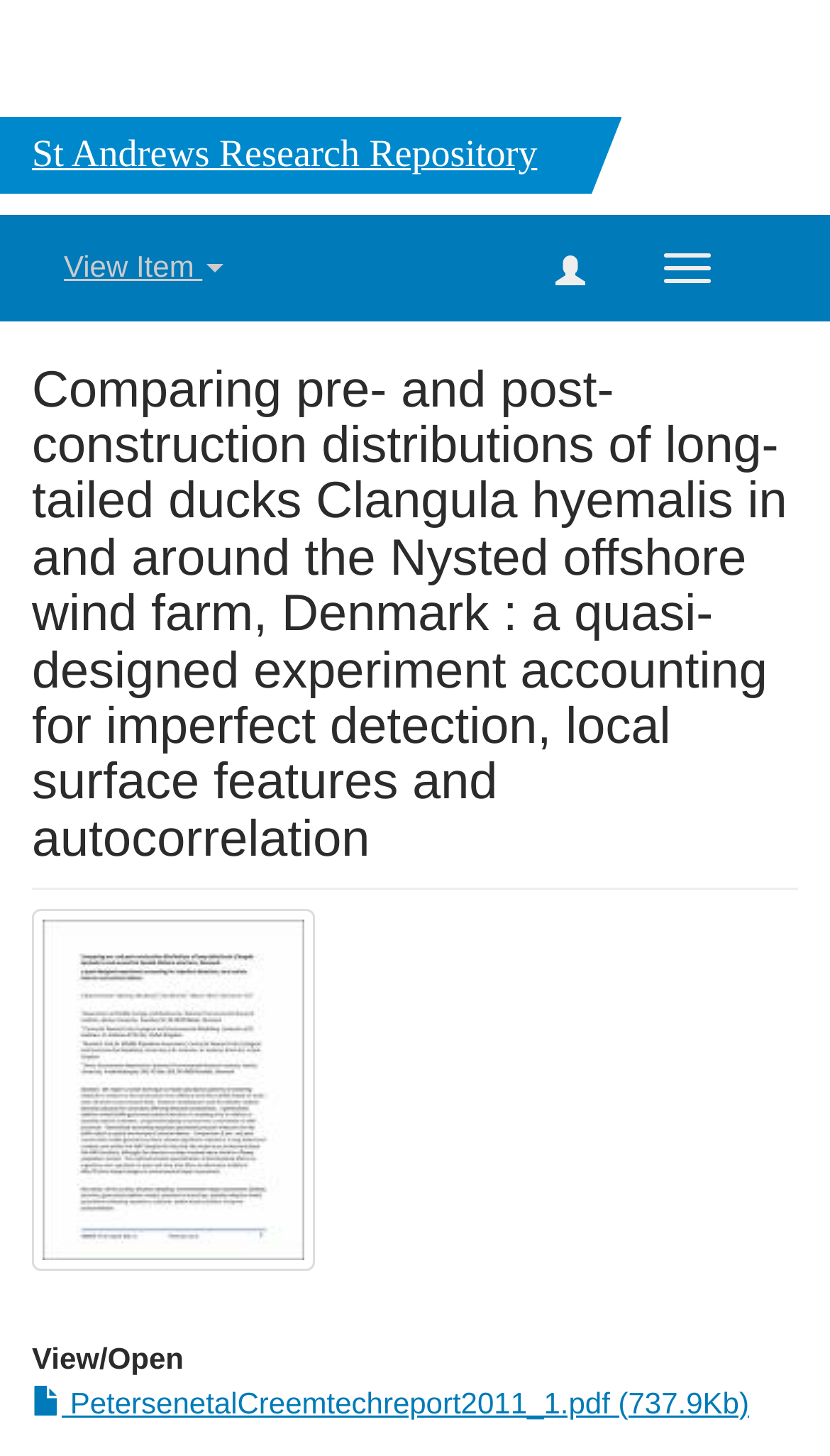Using the element description: "Toggle navigation", determine the bounding box coordinates for the specified UI element. The coordinates should be four float numbers between 0 and 1, [left, top, right, bottom].

[0.772, 0.159, 0.885, 0.209]